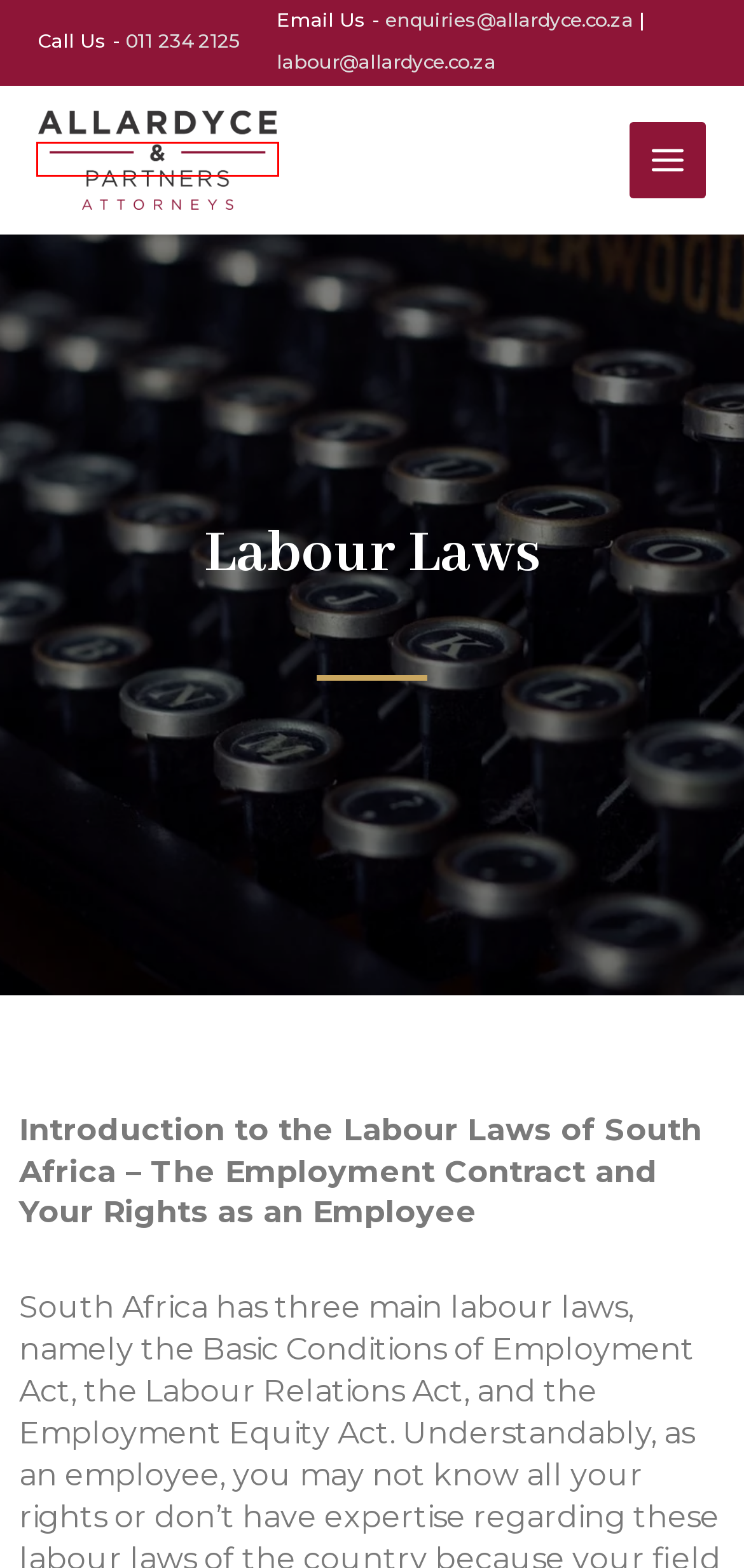Look at the screenshot of a webpage with a red bounding box and select the webpage description that best corresponds to the new page after clicking the element in the red box. Here are the options:
A. CCMA South Africa - CCMA Arbitration Hearing - Allardyce & Partners
B. About Our Firm - About Us | Attorneys | Allardyce & Partners
C. Labour & Construction Law Attorneys | Labour Law | Construction Law
D. Labour Law in South Africa - Understanding Labour Law in South Africa
E. Videos - Labour Law | Construction Law | Allardyce & Partners
F. Arbitrators & Mediators - Mediation and Arbitration Services
G. Testimonials - Allardyce & Partners
H. Articles - Attorneys | Lawyers in Gauteng | Allardyce & Partners

C